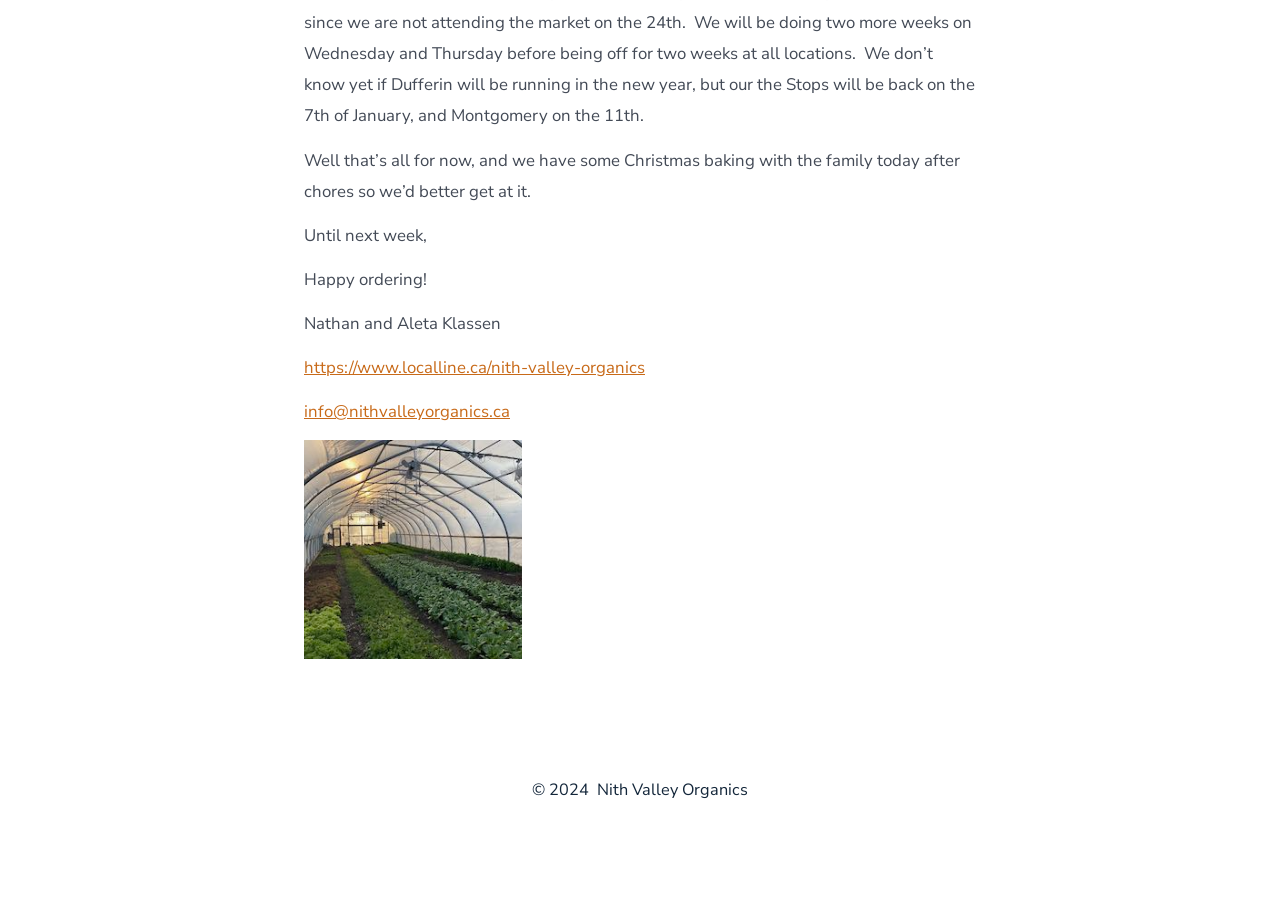What is the URL of the website?
Look at the image and provide a detailed response to the question.

The URL of the website is mentioned in the text, which is 'https://www.localline.ca/nith-valley-organics'. This is a link element with bounding box coordinates [0.237, 0.386, 0.504, 0.411].